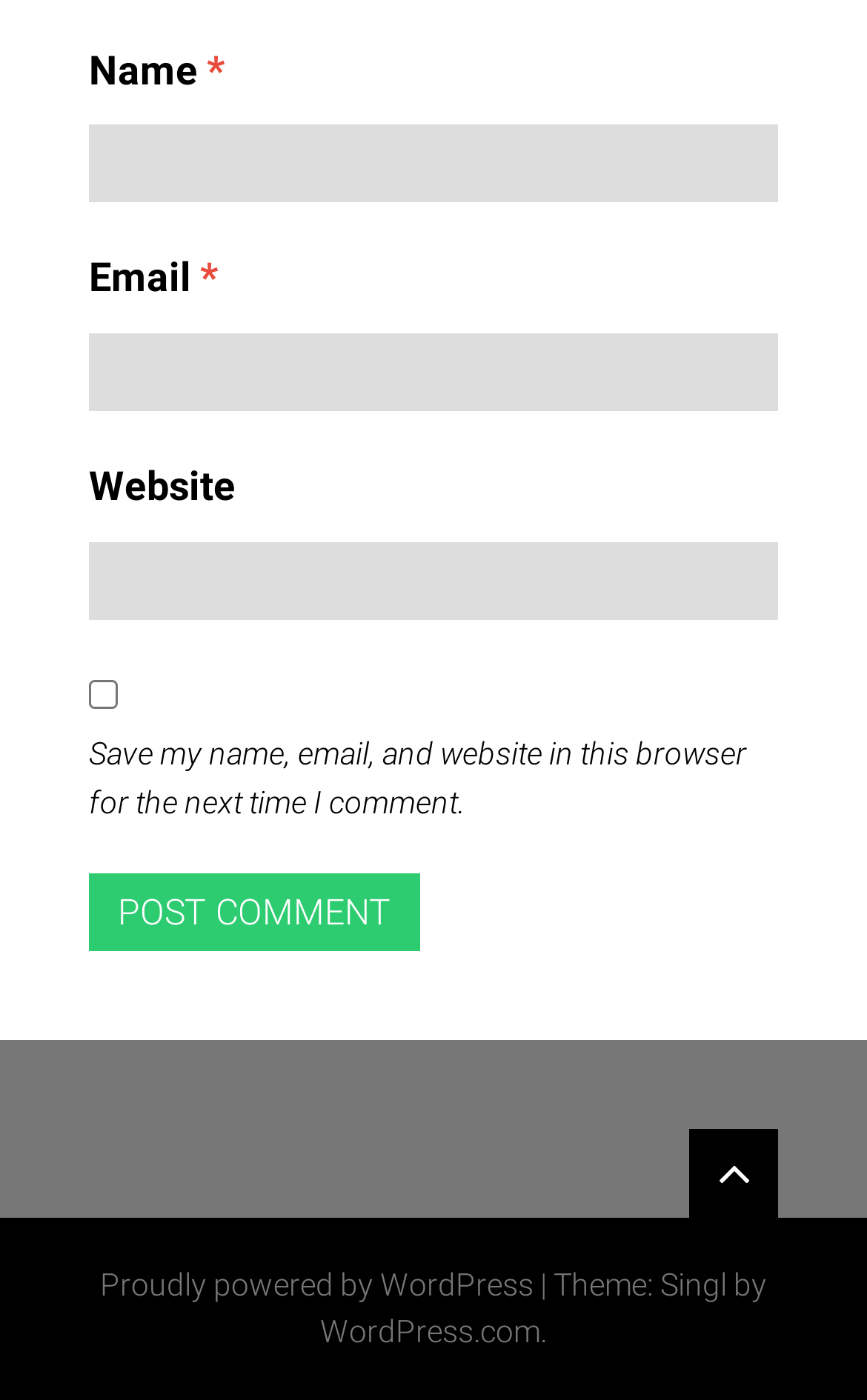Identify the bounding box coordinates of the element to click to follow this instruction: 'Post a comment'. Ensure the coordinates are four float values between 0 and 1, provided as [left, top, right, bottom].

[0.103, 0.623, 0.485, 0.679]